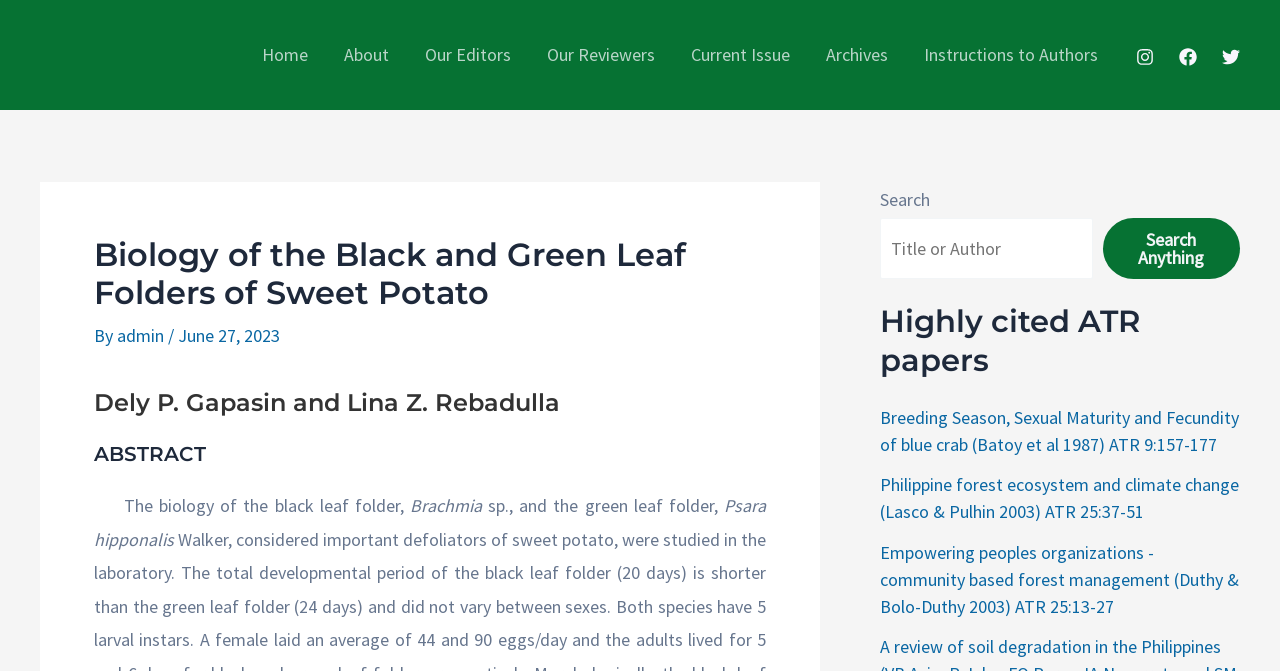Can you specify the bounding box coordinates for the region that should be clicked to fulfill this instruction: "Read the abstract of the paper".

[0.073, 0.655, 0.598, 0.7]